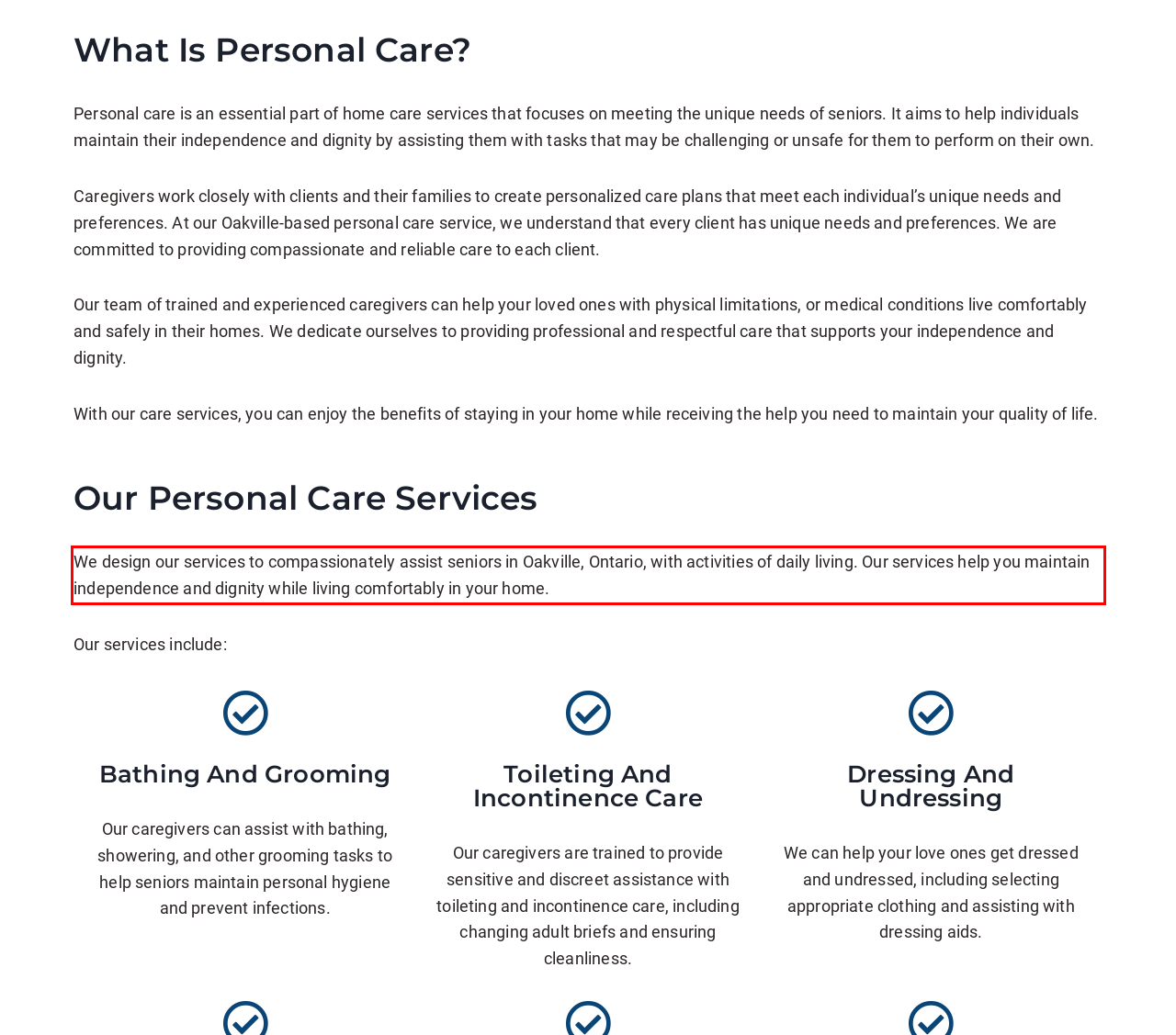From the screenshot of the webpage, locate the red bounding box and extract the text contained within that area.

We design our services to compassionately assist seniors in Oakville, Ontario, with activities of daily living. Our services help you maintain independence and dignity while living comfortably in your home.